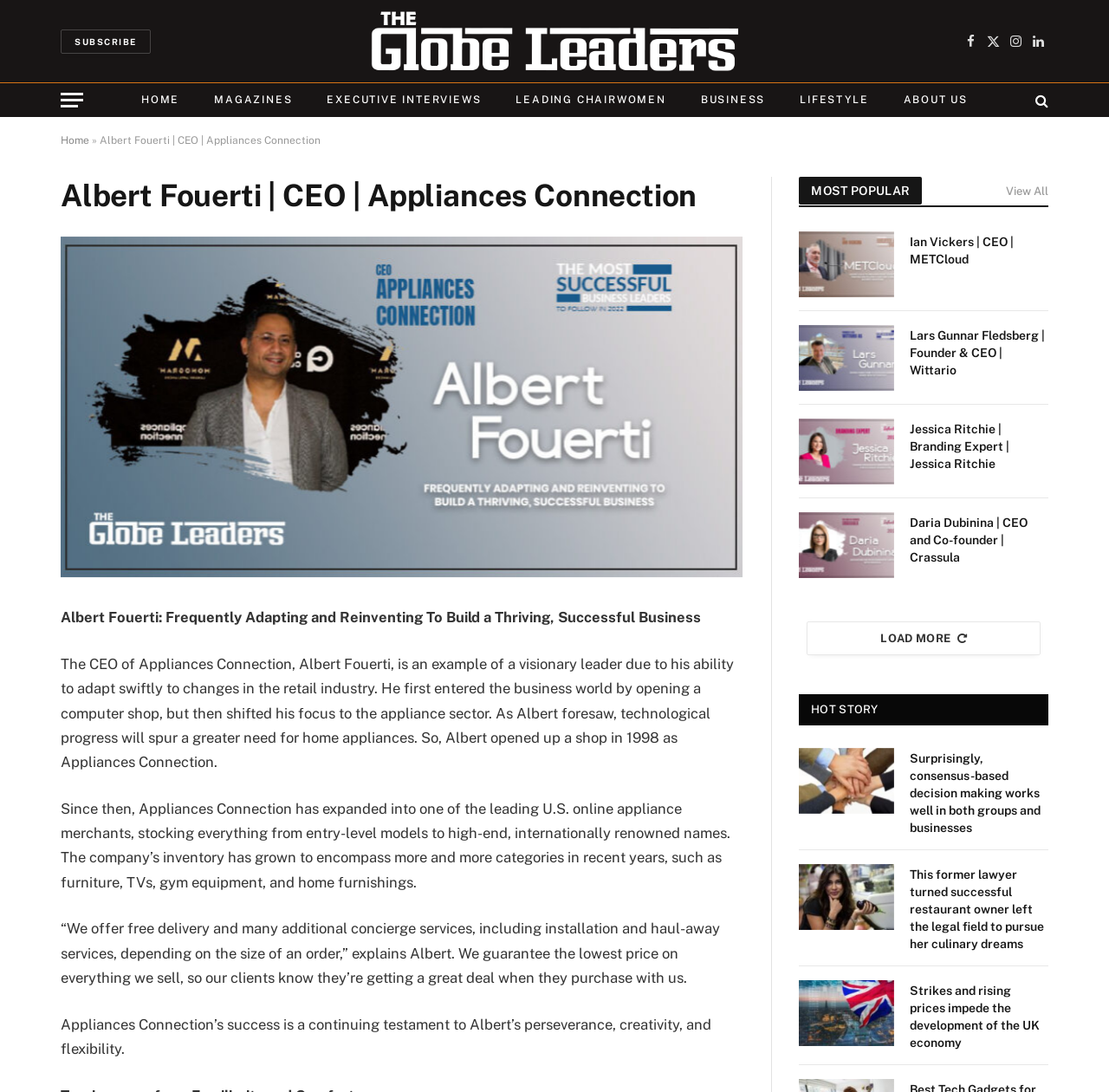Find the bounding box coordinates of the element you need to click on to perform this action: 'View the HOME page'. The coordinates should be represented by four float values between 0 and 1, in the format [left, top, right, bottom].

[0.112, 0.076, 0.178, 0.107]